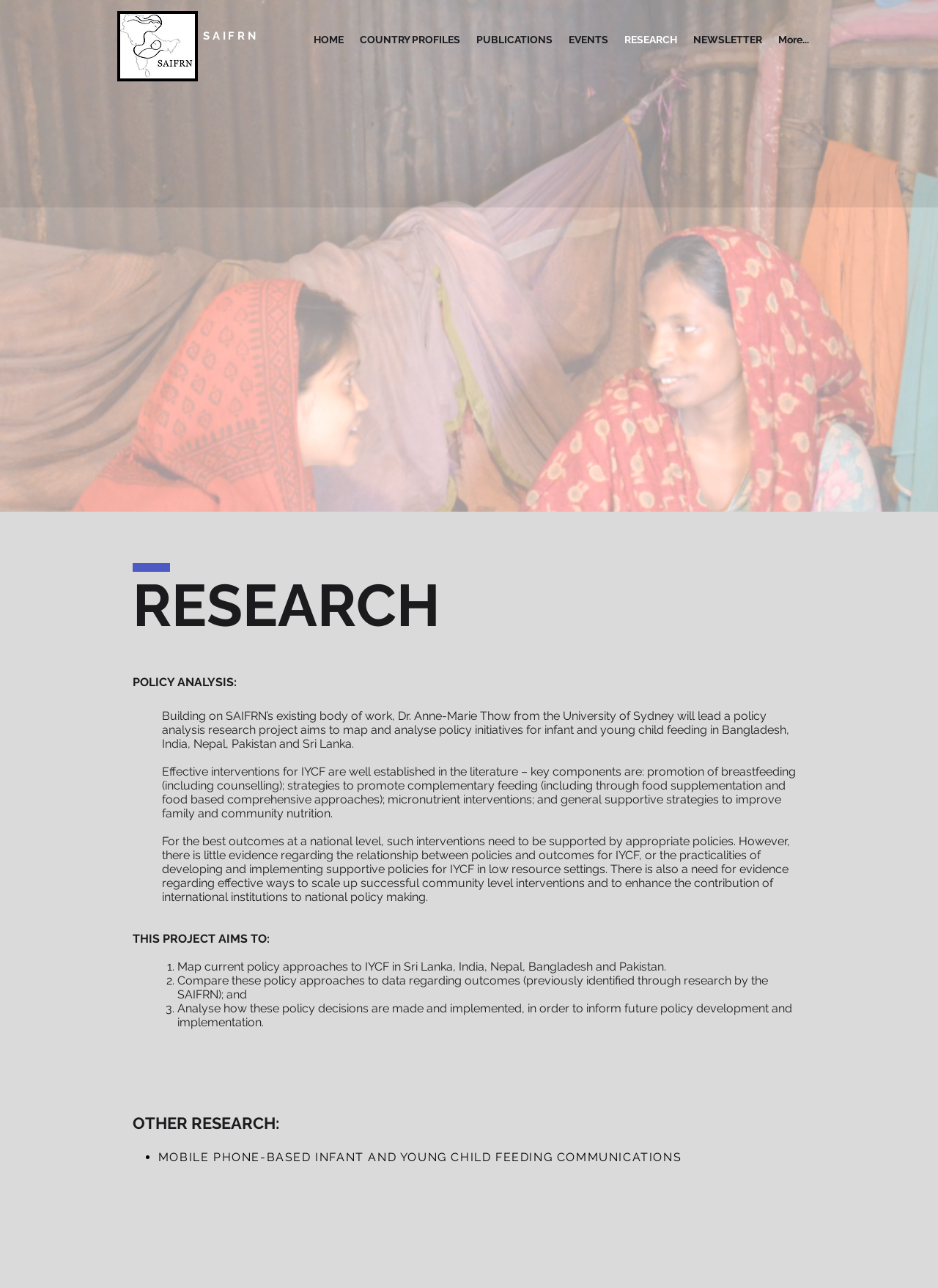Provide a brief response to the question below using a single word or phrase: 
How many navigation links are available?

7